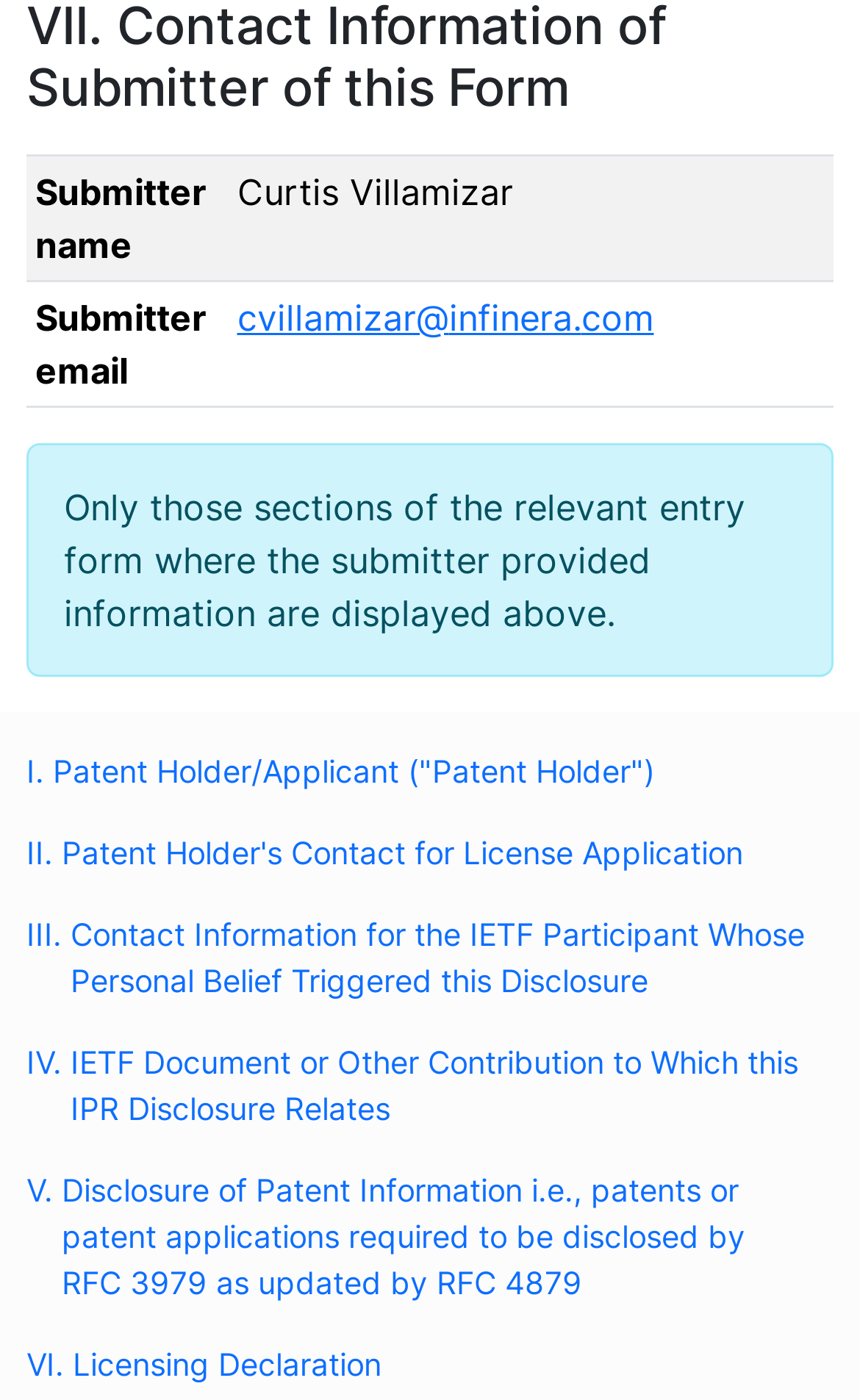Please give a one-word or short phrase response to the following question: 
How many links are present in the webpage?

15